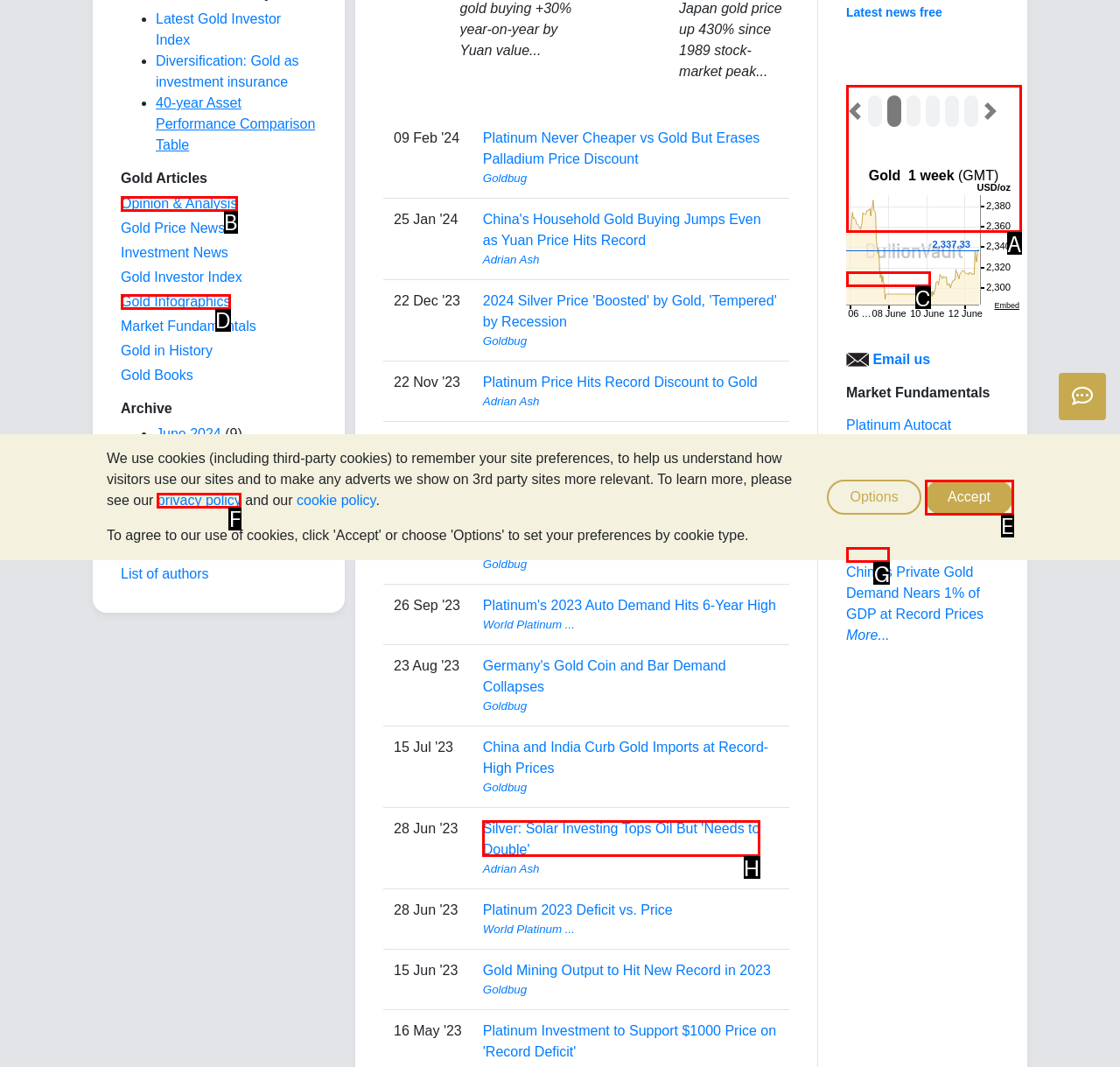Select the option that aligns with the description: Opinion & Analysis
Respond with the letter of the correct choice from the given options.

B